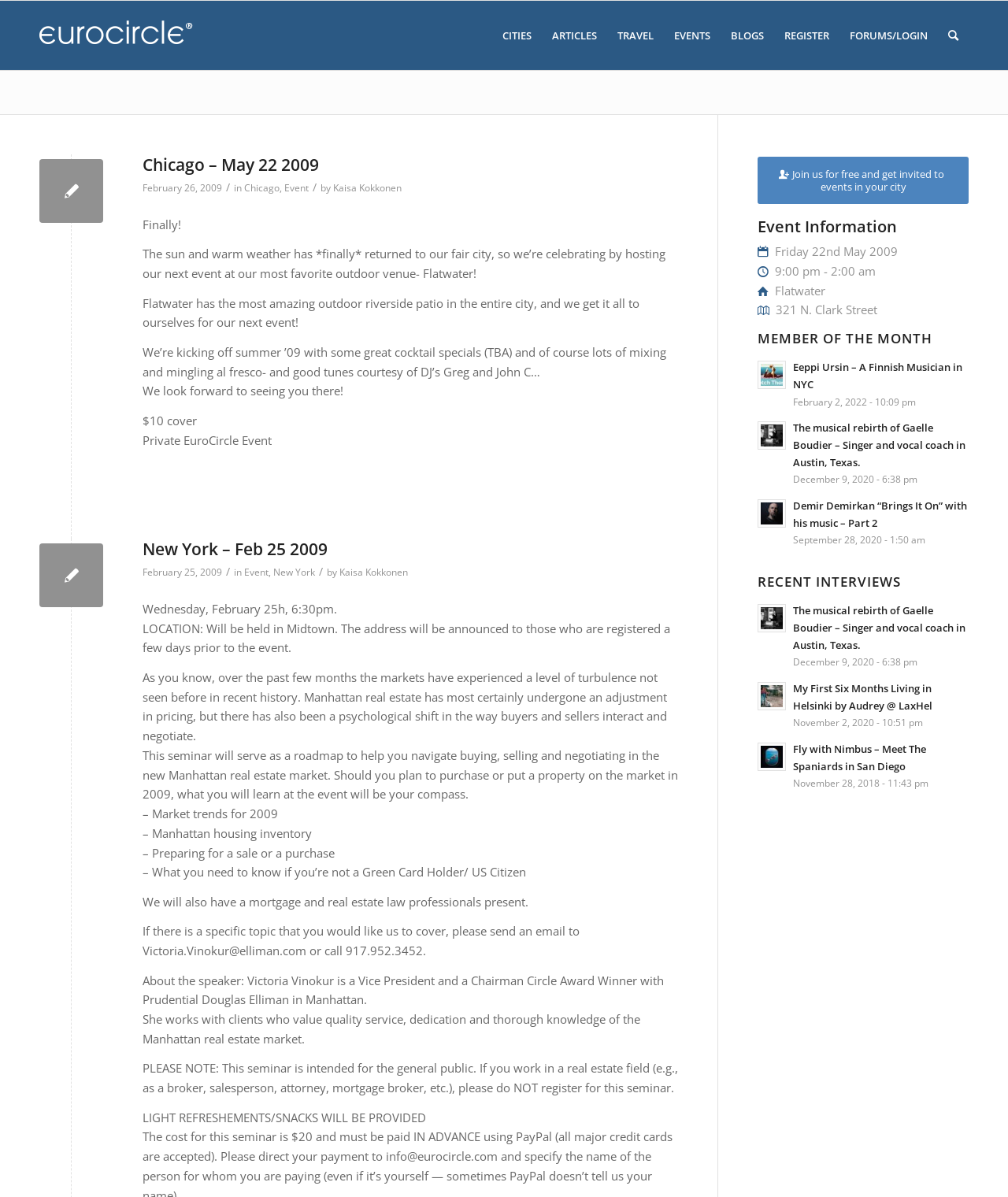Please mark the clickable region by giving the bounding box coordinates needed to complete this instruction: "Register for the event".

[0.768, 0.001, 0.833, 0.059]